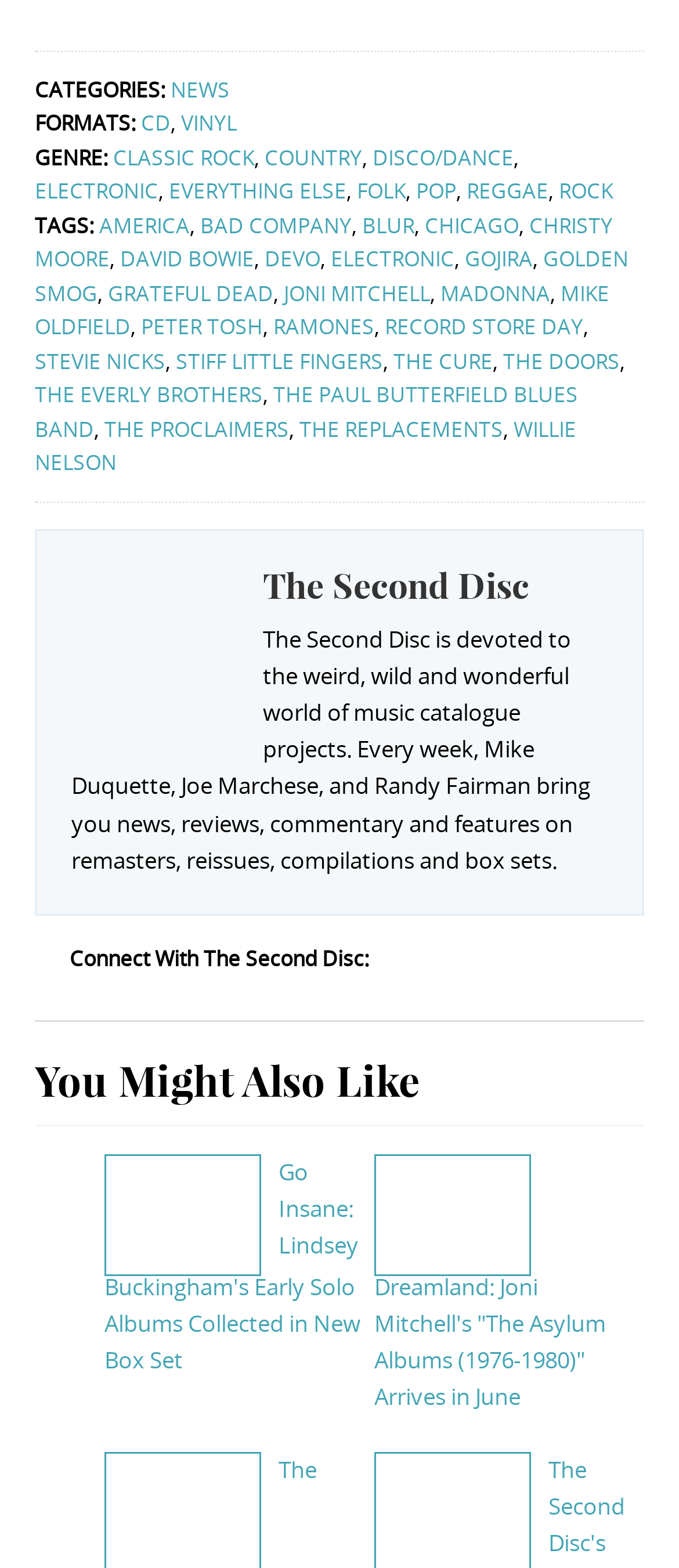Please find the bounding box for the following UI element description. Provide the coordinates in (top-left x, top-left y, bottom-right x, bottom-right y) format, with values between 0 and 1: Record Store Day

[0.567, 0.199, 0.859, 0.218]